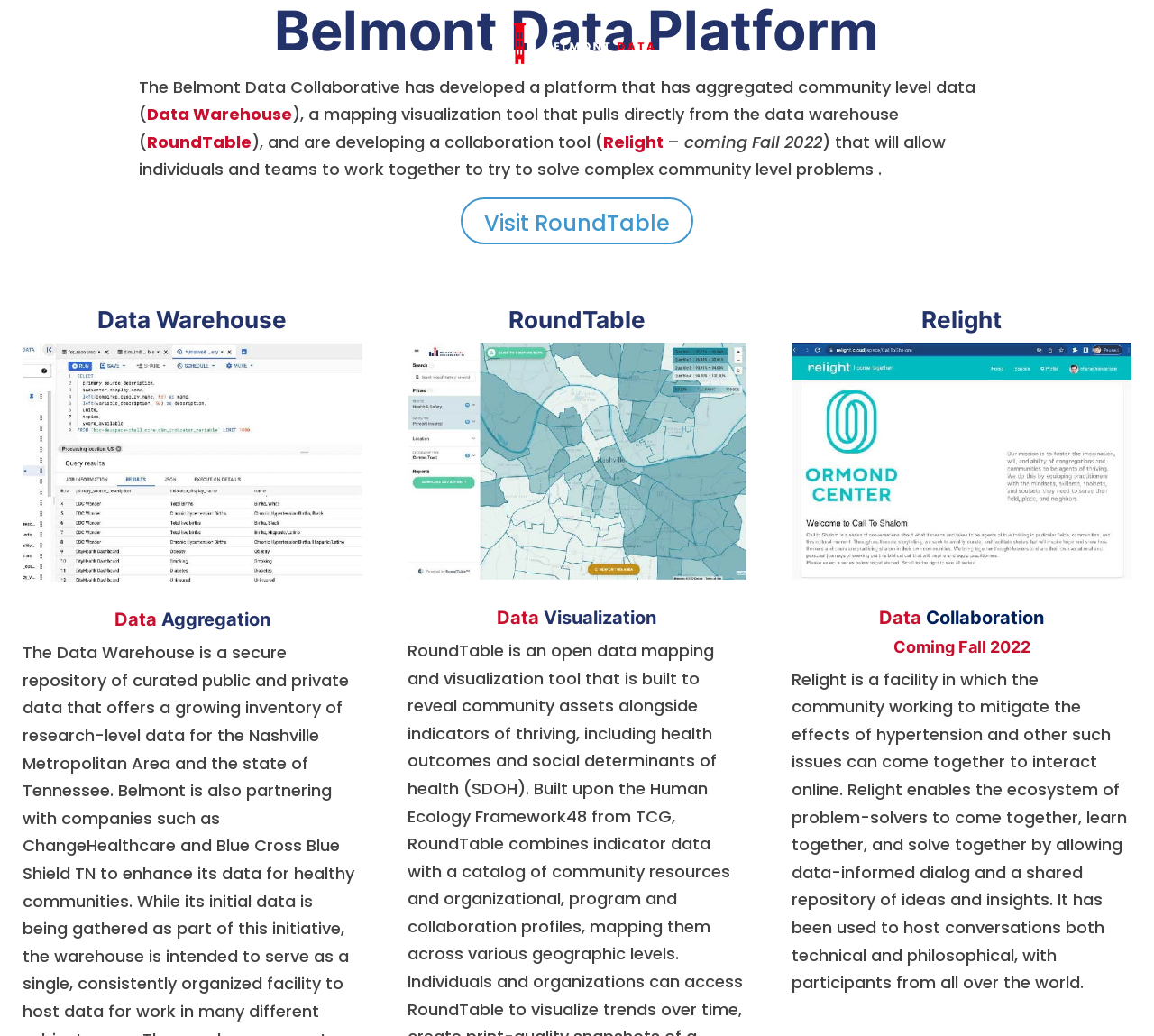Please look at the image and answer the question with a detailed explanation: How many tools are mentioned on the webpage?

The webpage mentions three tools: Data Warehouse, RoundTable, and Relight. These can be found in the headings and descriptions on the webpage.